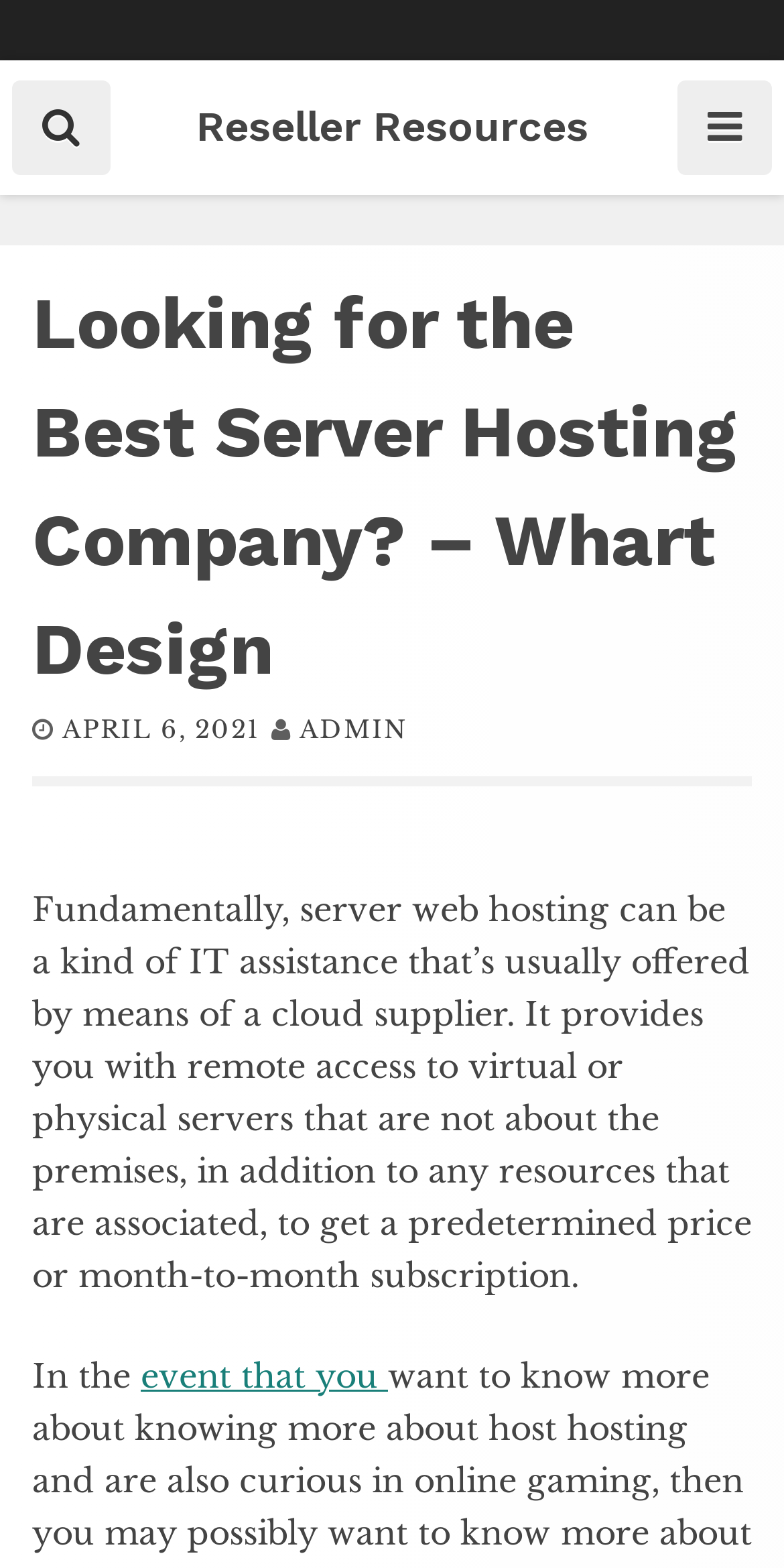Provide a one-word or brief phrase answer to the question:
What is the date of the article?

APRIL 6, 2021